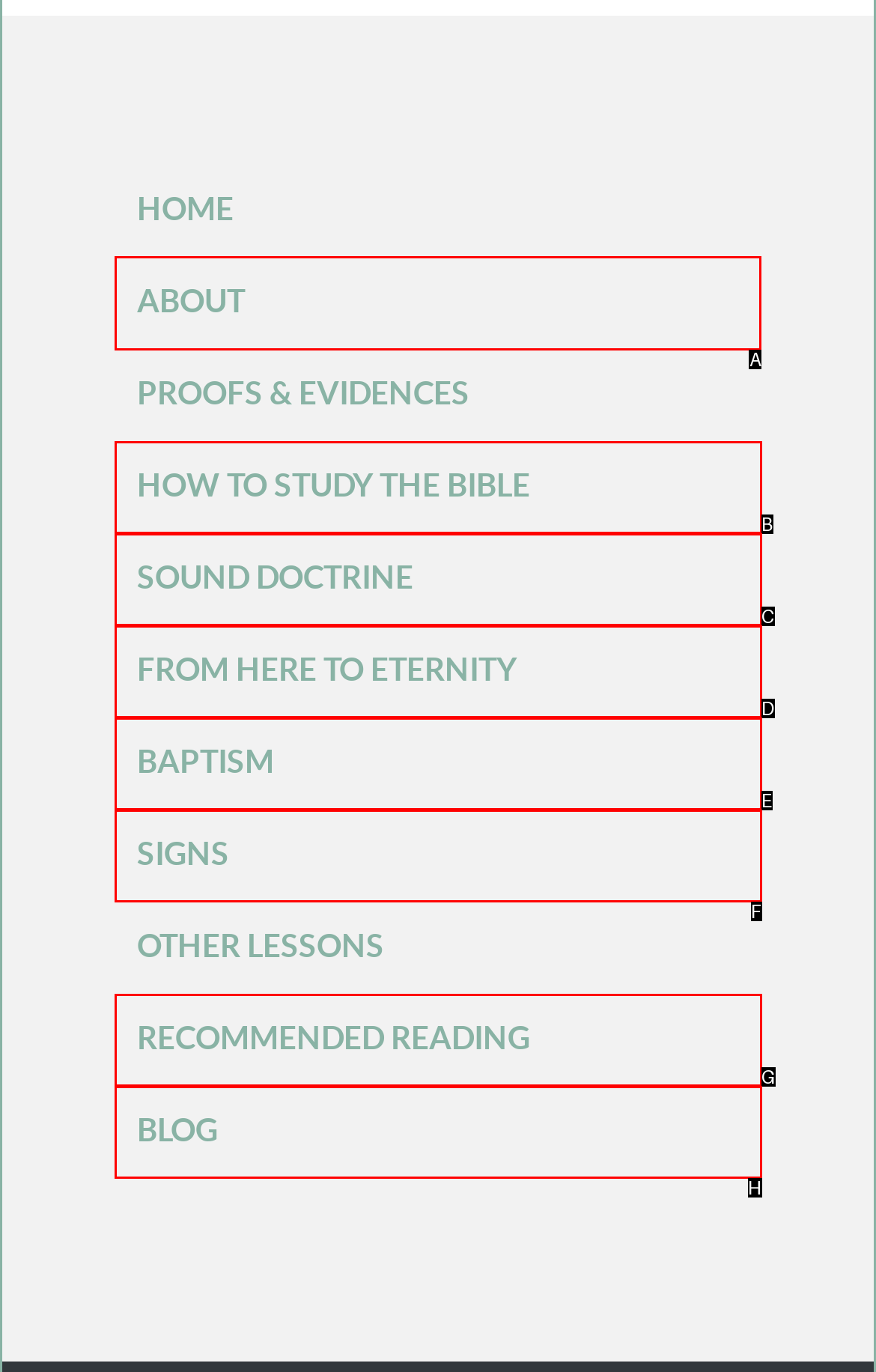Point out the option that needs to be clicked to fulfill the following instruction: read about the website
Answer with the letter of the appropriate choice from the listed options.

A